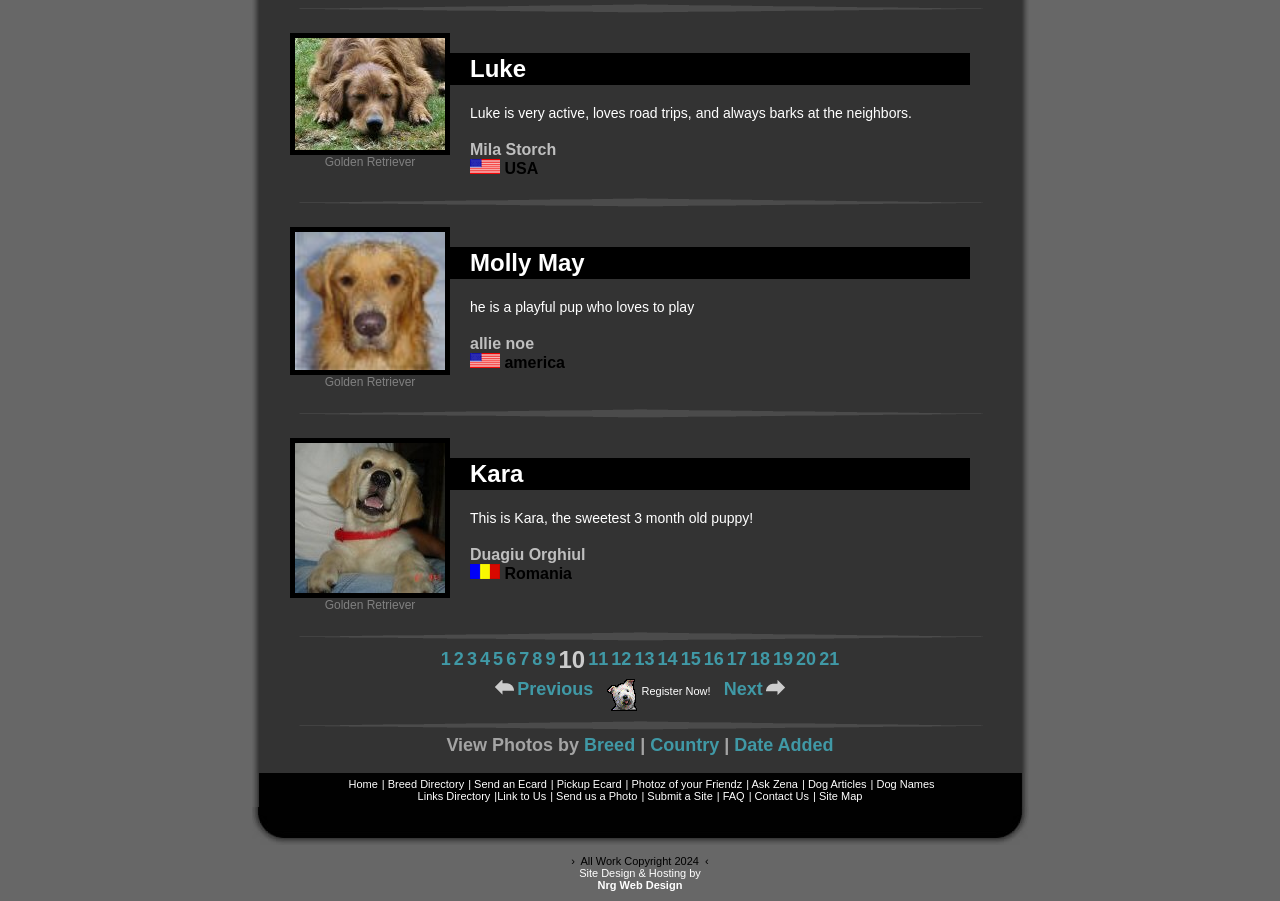What is the country of origin of Kara?
Based on the image, provide a one-word or brief-phrase response.

Romania